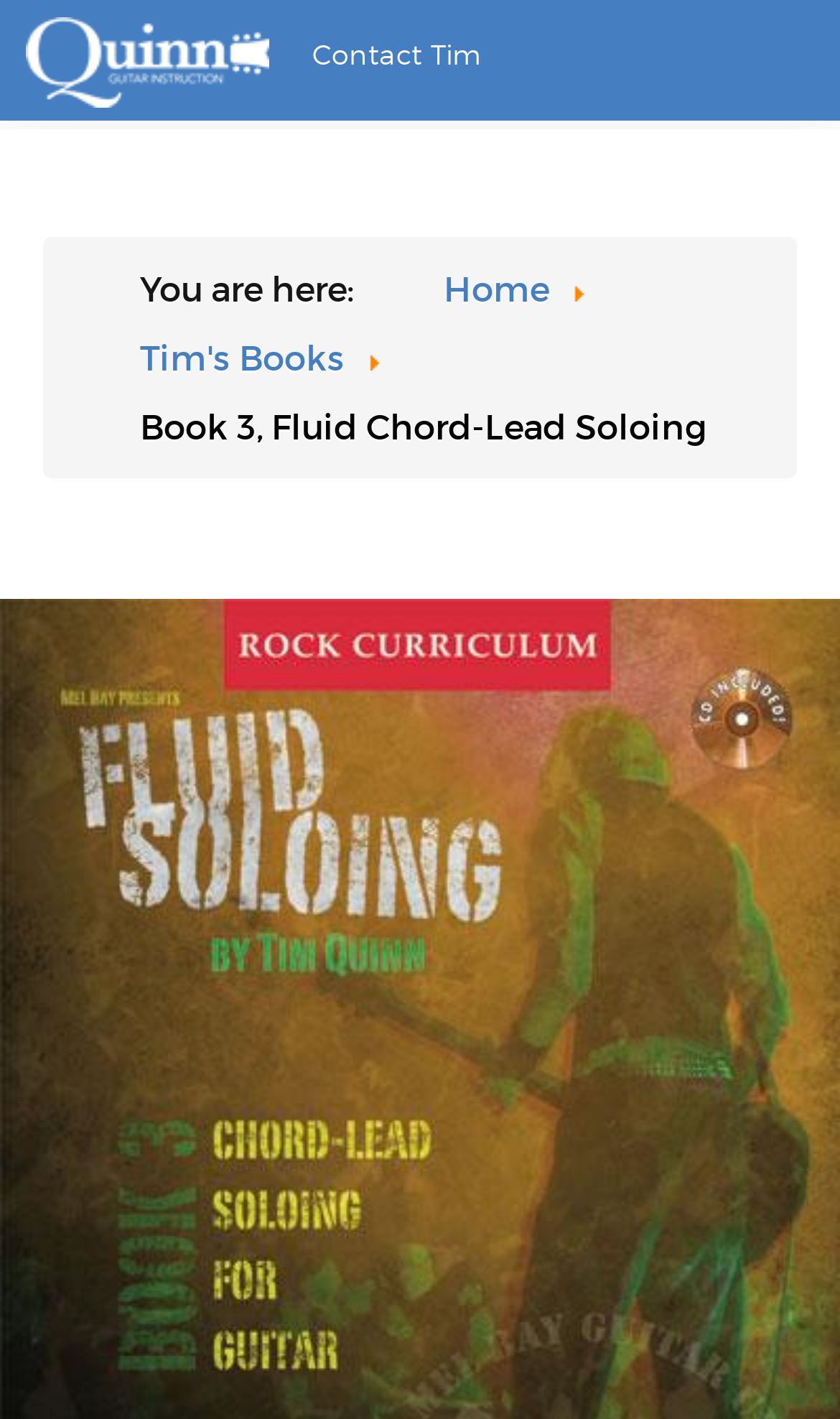What type of content is available on this webpage?
Give a detailed explanation using the information visible in the image.

I found the answer by looking at the breadcrumb navigation, which shows the current page as 'Book 3, Fluid Chord-Lead Soloing for Guitar'. This suggests that the webpage is about a book, specifically Book 3, on fluid chord-lead soloing for guitar.